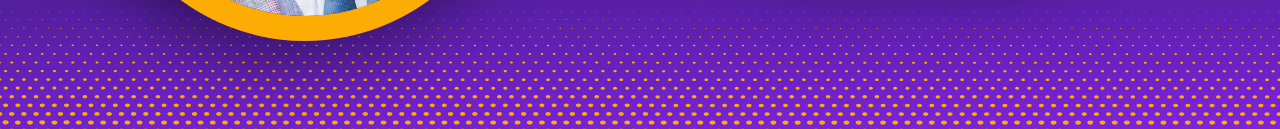What shape is the prominent element?
Please describe in detail the information shown in the image to answer the question.

The caption describes the prominent element as 'circular', which implies that it has a rounded shape, likely containing an image or graphical representation.